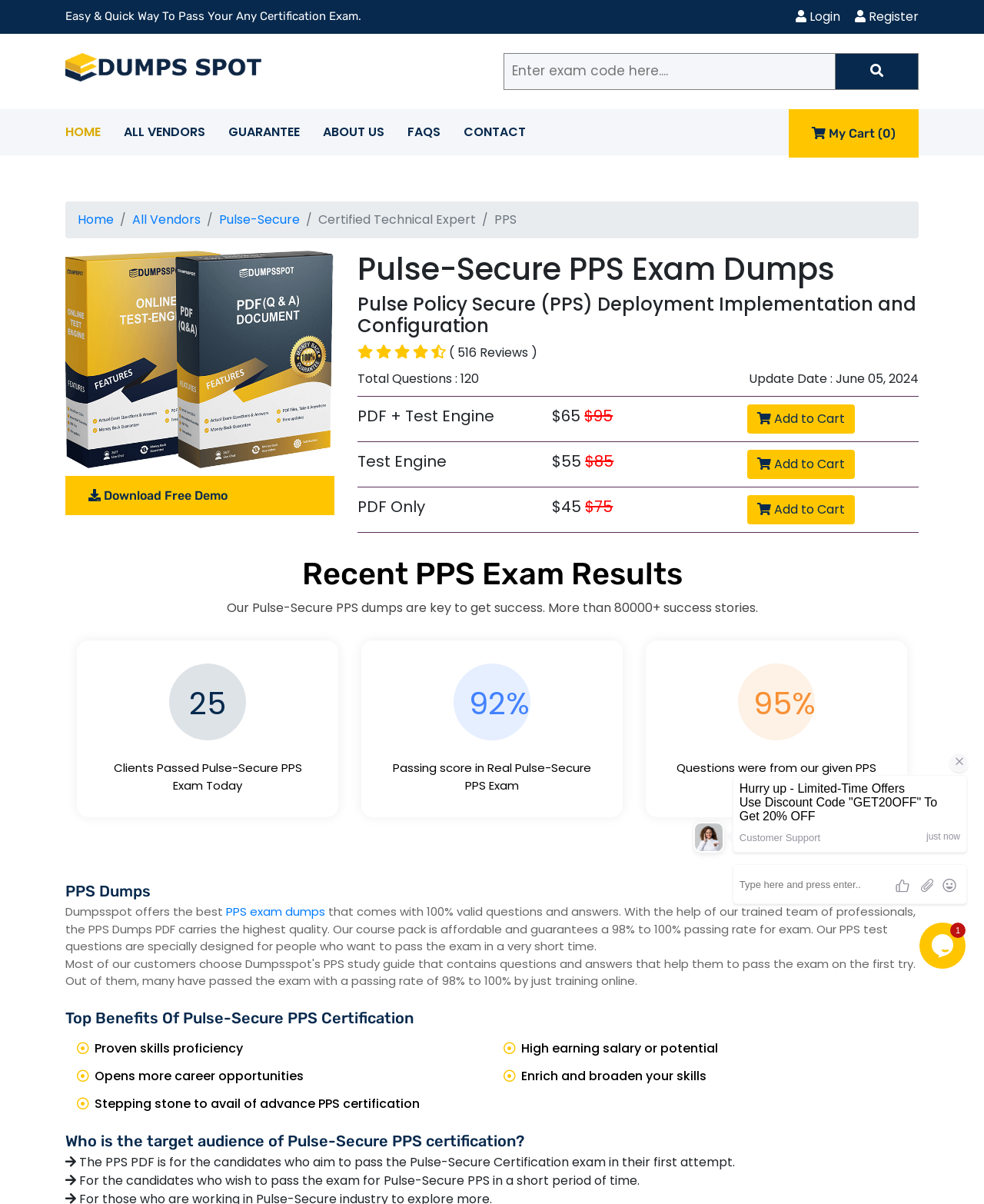Please provide the bounding box coordinate of the region that matches the element description: My Cart (0). Coordinates should be in the format (top-left x, top-left y, bottom-right x, bottom-right y) and all values should be between 0 and 1.

[0.802, 0.09, 0.934, 0.131]